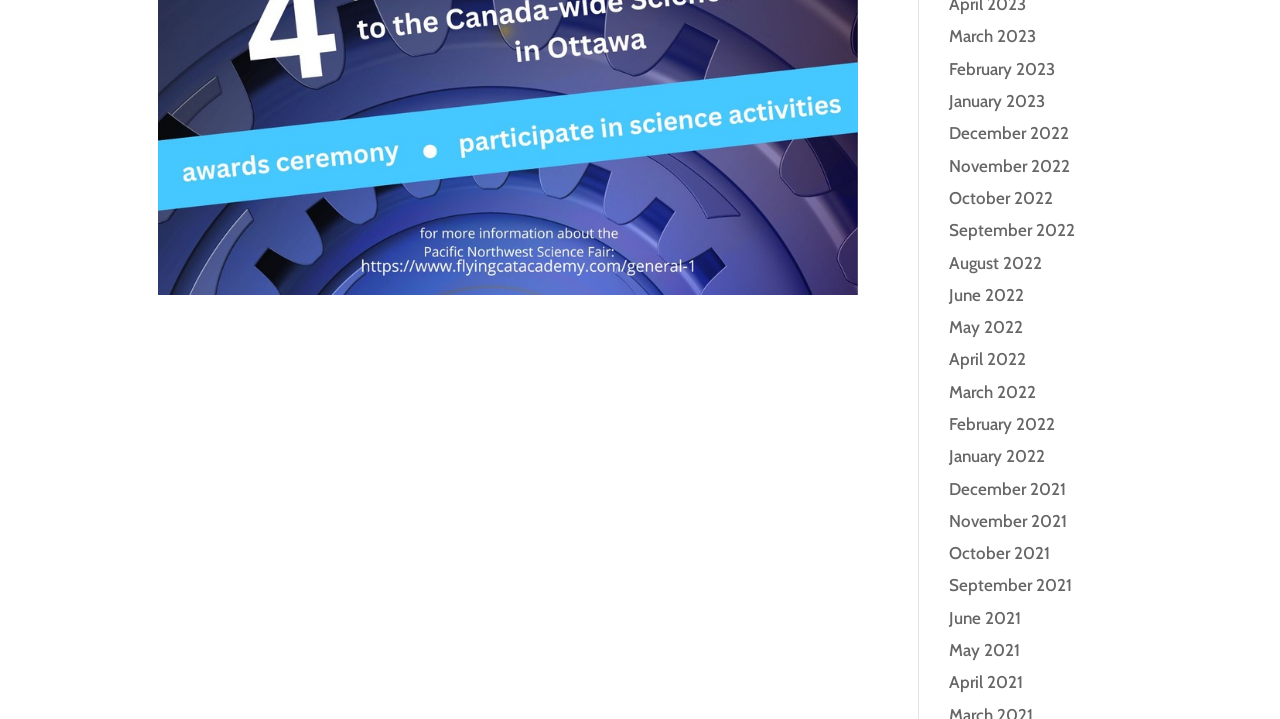Identify the bounding box of the UI element described as follows: "March 2023". Provide the coordinates as four float numbers in the range of 0 to 1 [left, top, right, bottom].

[0.741, 0.037, 0.809, 0.065]